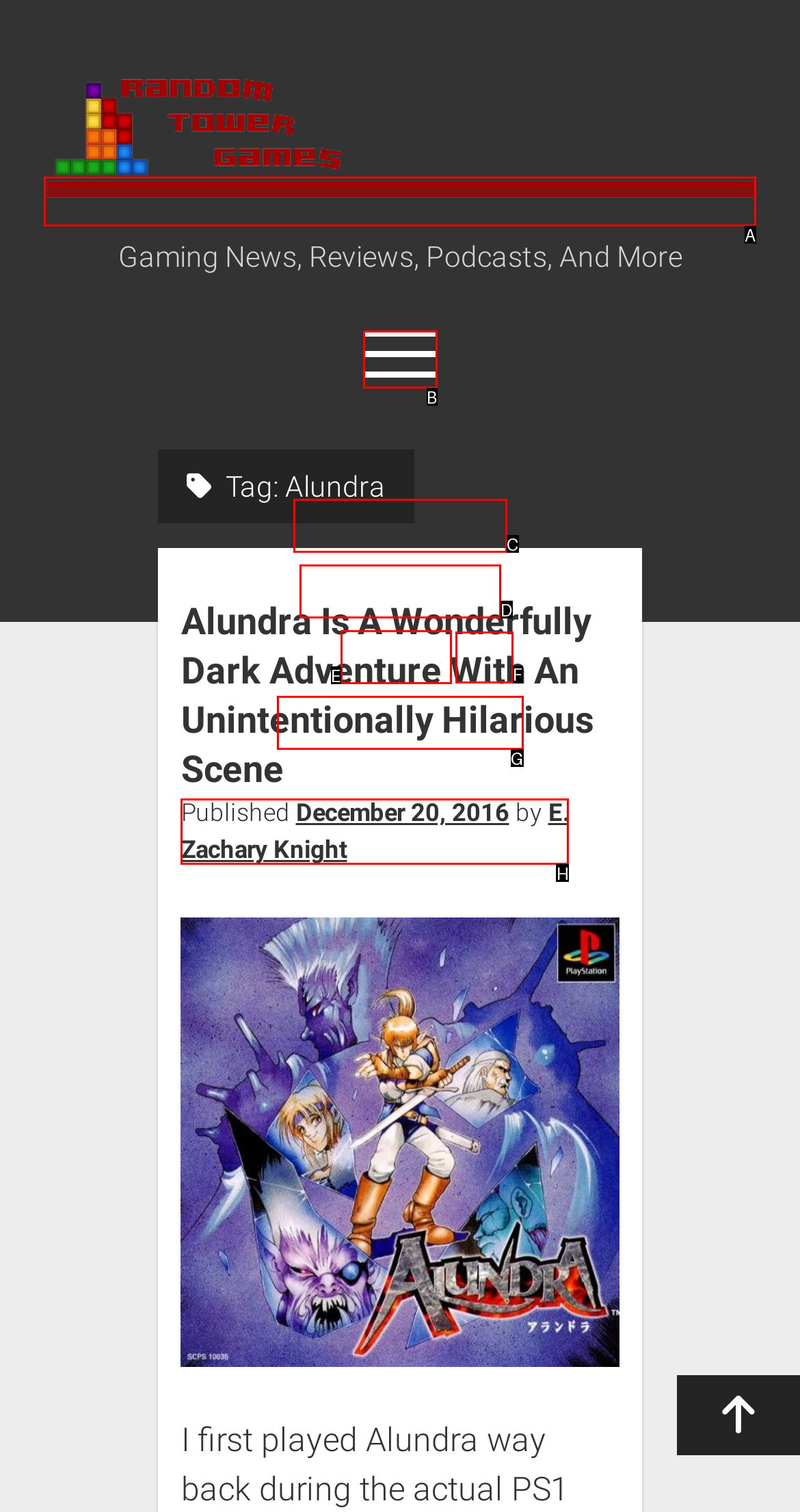Based on the given description: open dropdown menu, determine which HTML element is the best match. Respond with the letter of the chosen option.

F